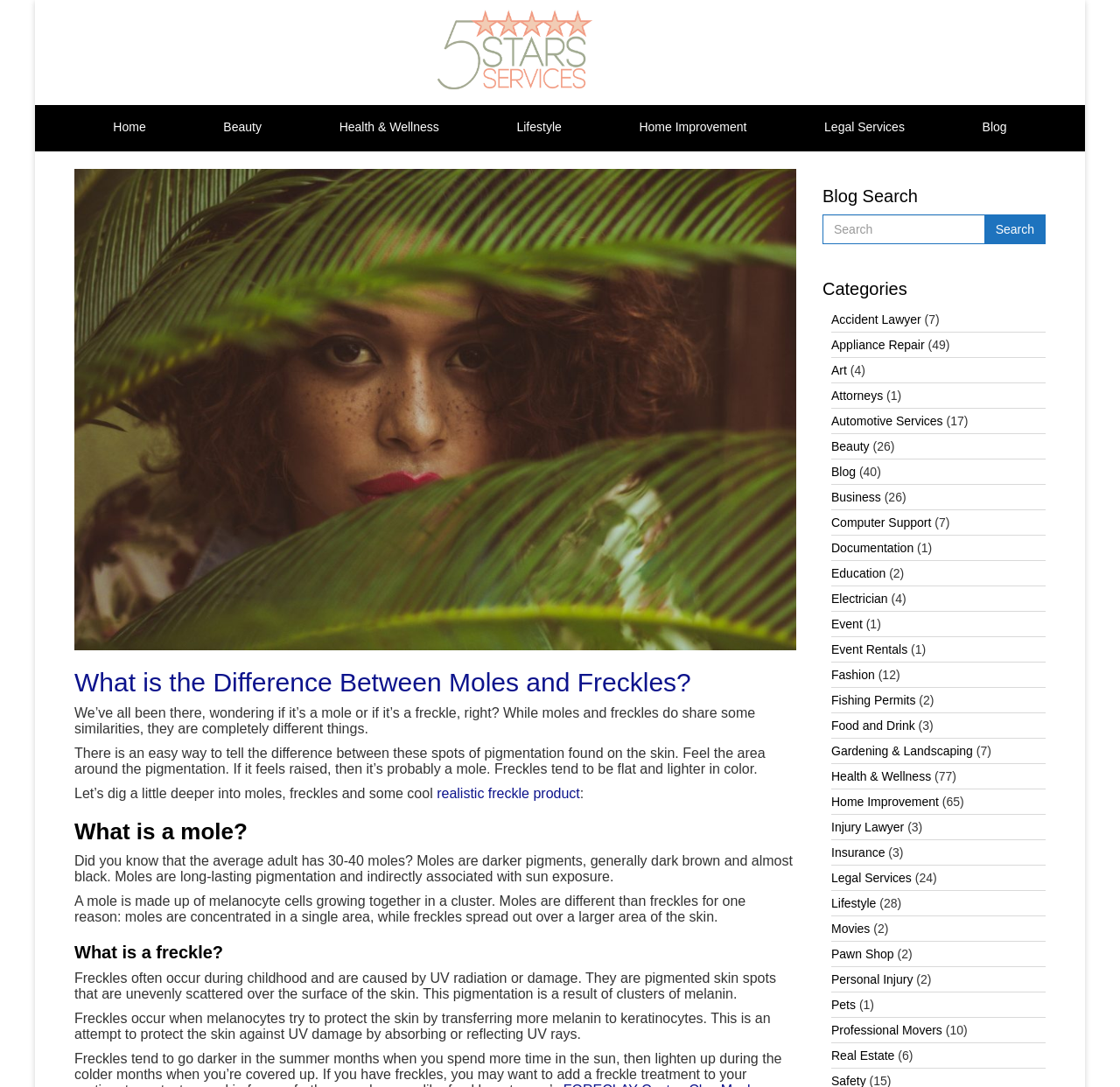Please specify the bounding box coordinates of the clickable section necessary to execute the following command: "Read more about 'Schengen Visa Fees'".

None